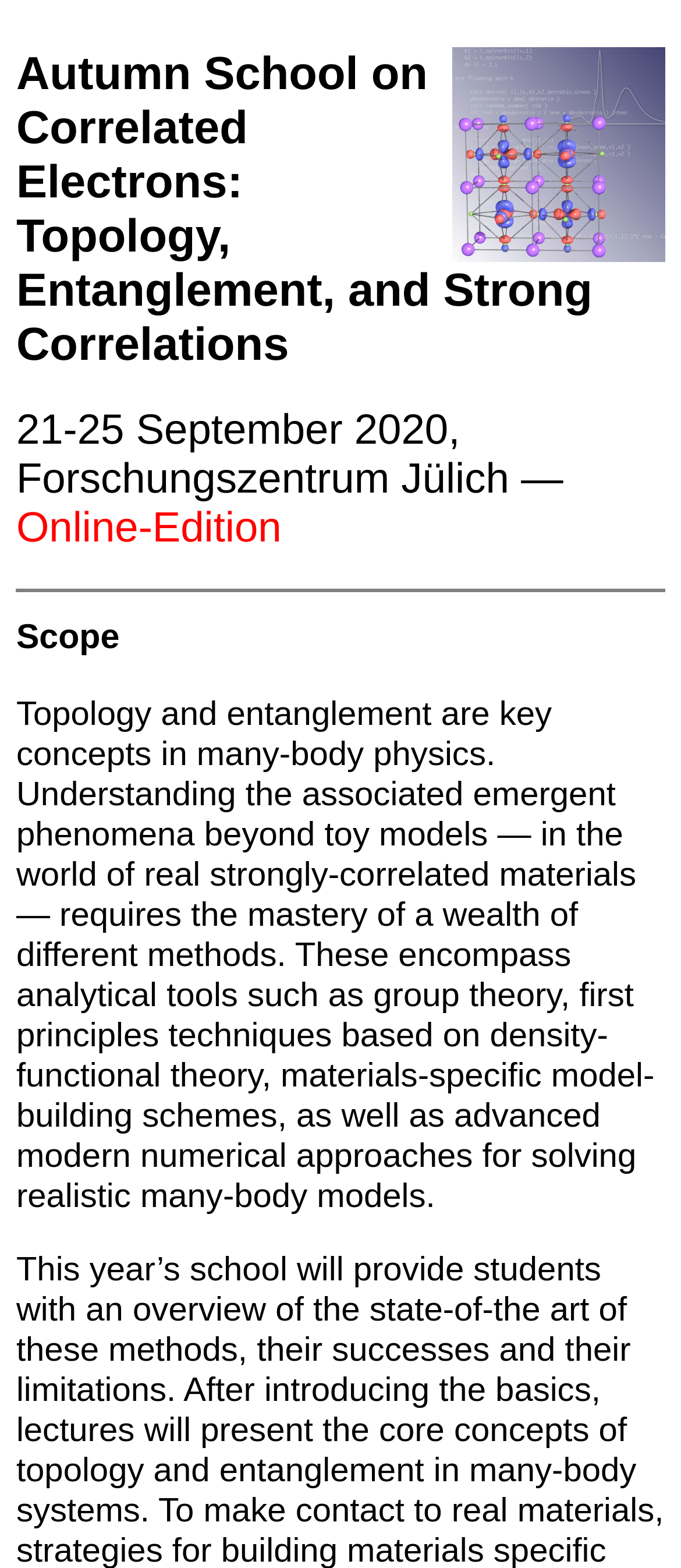Generate the text content of the main headline of the webpage.

Autumn School on Correlated Electrons:
Topology, Entanglement, and Strong Correlations